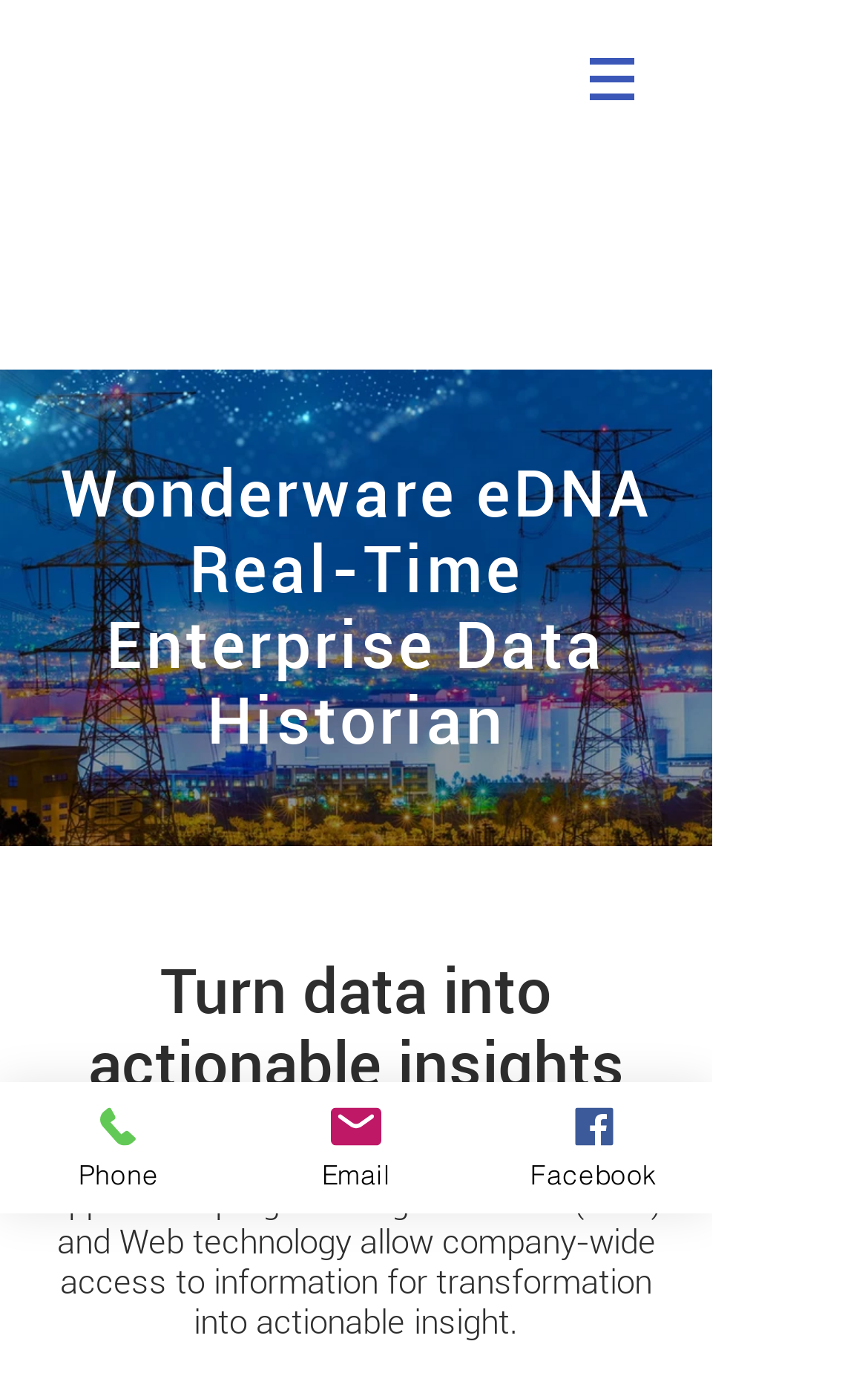Give a short answer to this question using one word or a phrase:
What is the position of the navigation element?

Top-right